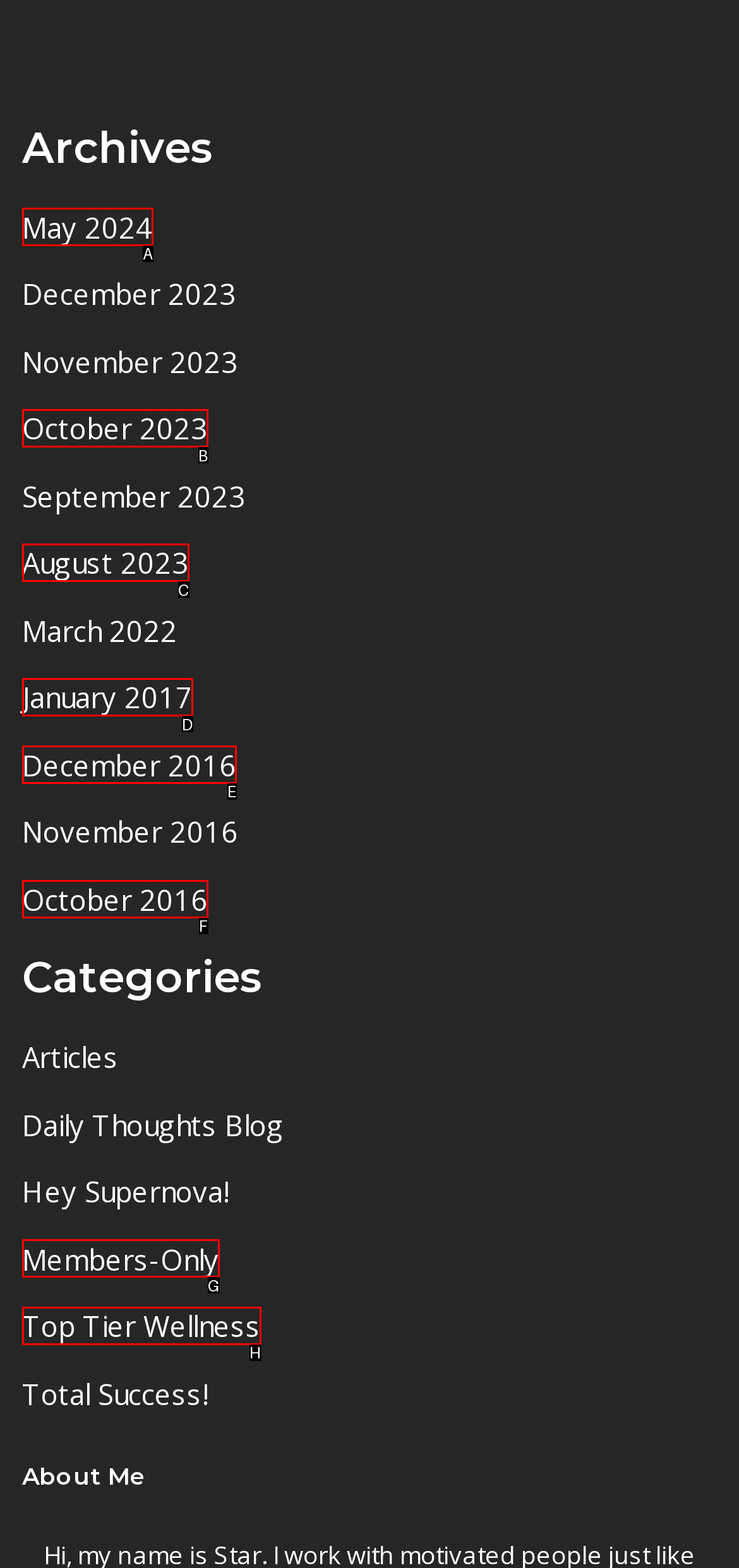Select the HTML element that corresponds to the description: Members-Only
Reply with the letter of the correct option from the given choices.

G